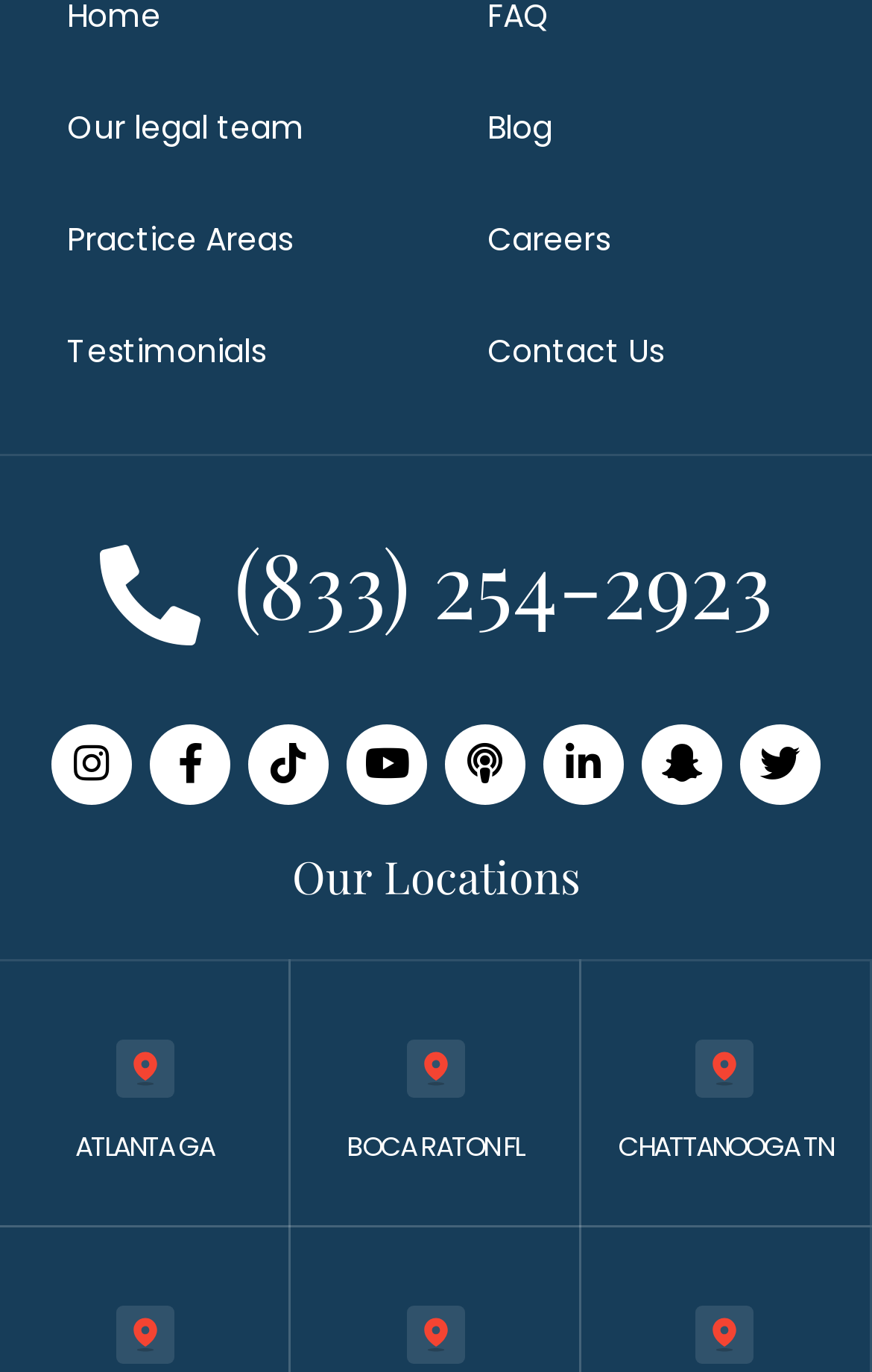Locate the bounding box coordinates for the element described below: "Our legal team". The coordinates must be four float values between 0 and 1, formatted as [left, top, right, bottom].

[0.077, 0.052, 0.518, 0.134]